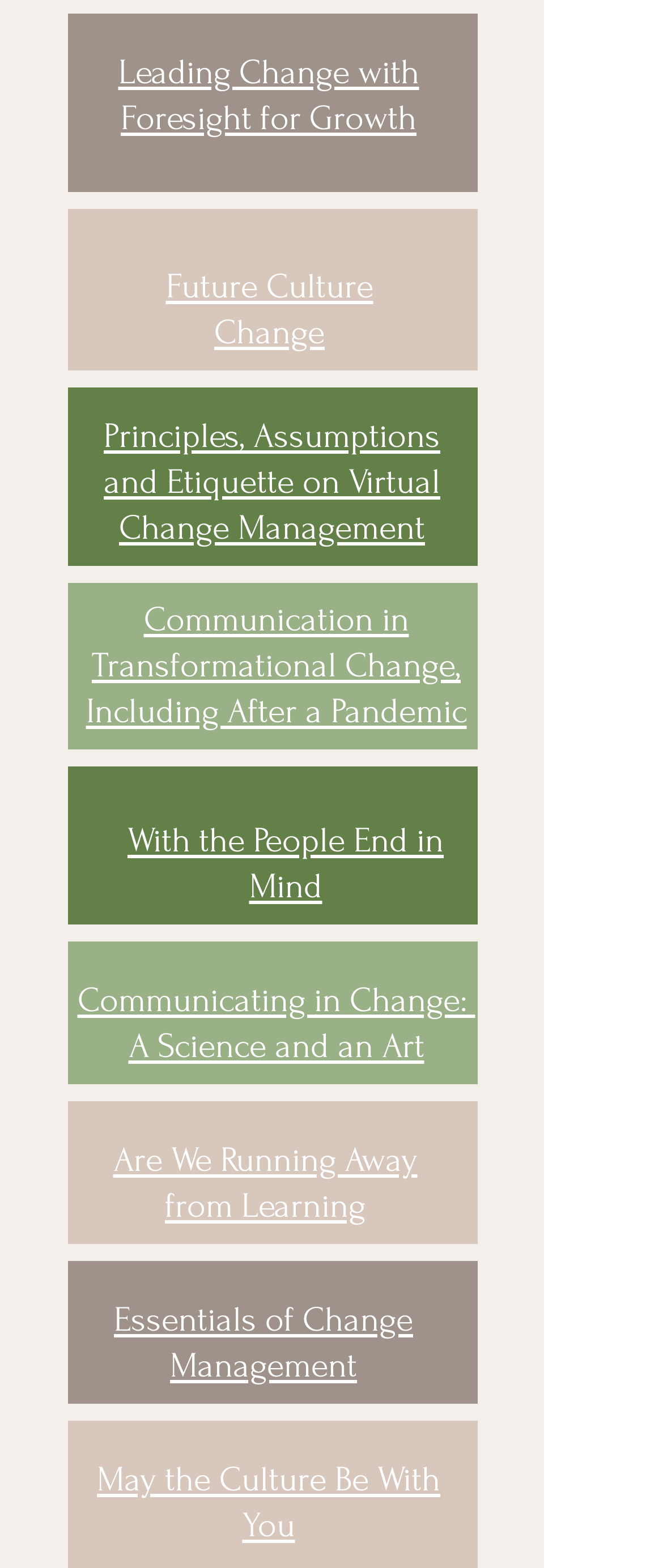How many headings are related to change management?
Look at the image and respond with a one-word or short-phrase answer.

4